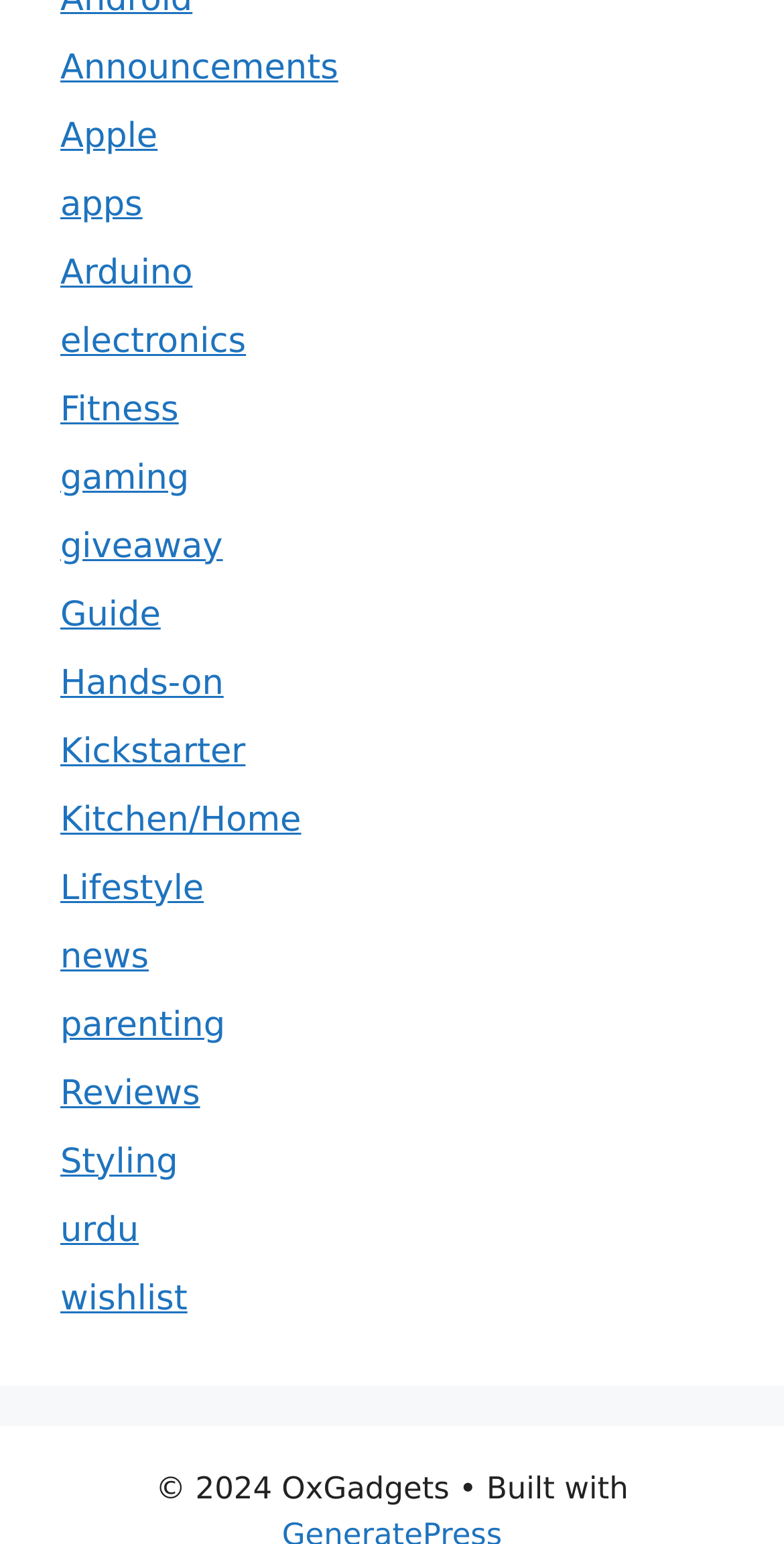Find the bounding box coordinates for the area that must be clicked to perform this action: "Read the latest news".

[0.077, 0.607, 0.19, 0.633]